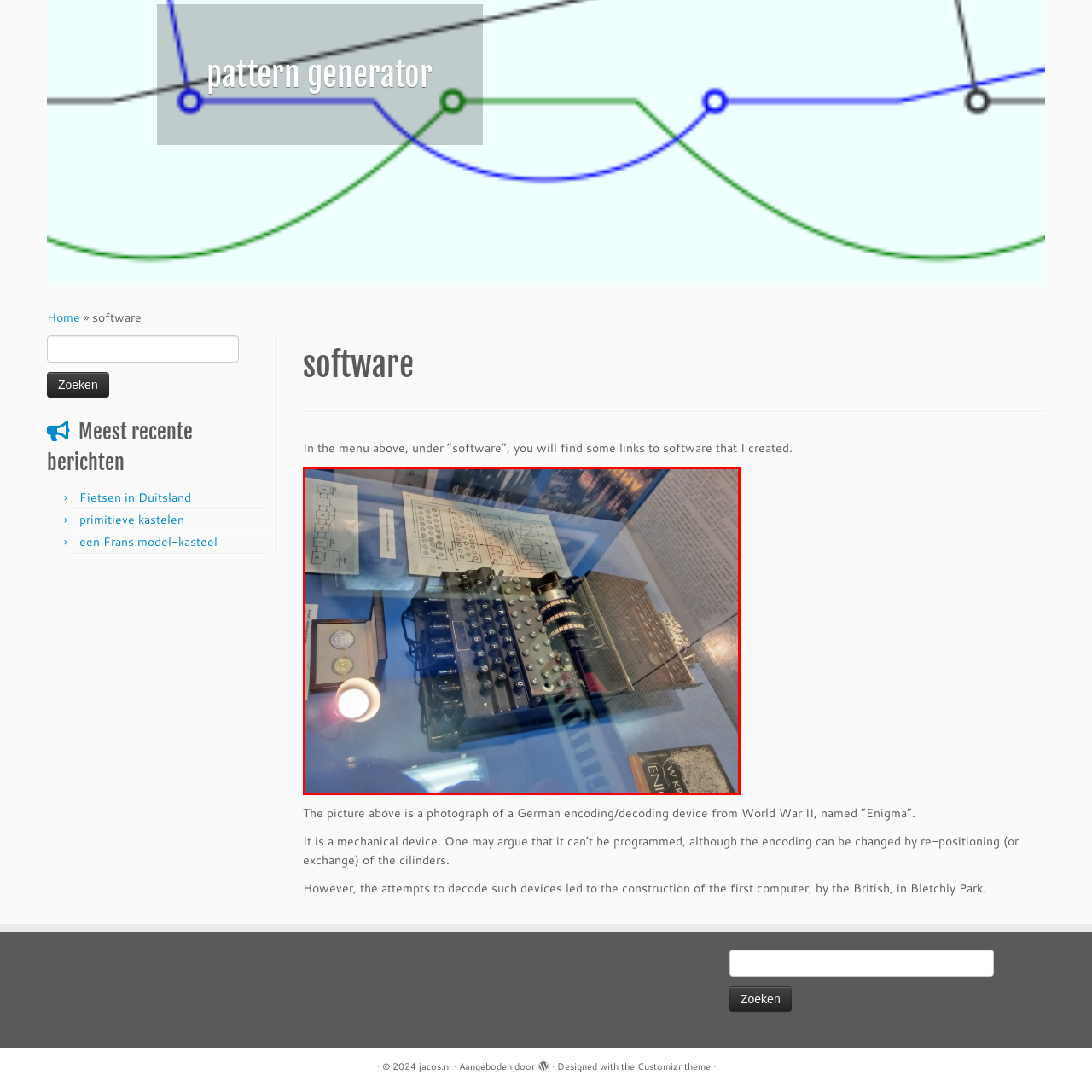Concentrate on the image marked by the red box, Where is the Enigma machine likely displayed?
 Your answer should be a single word or phrase.

Museum